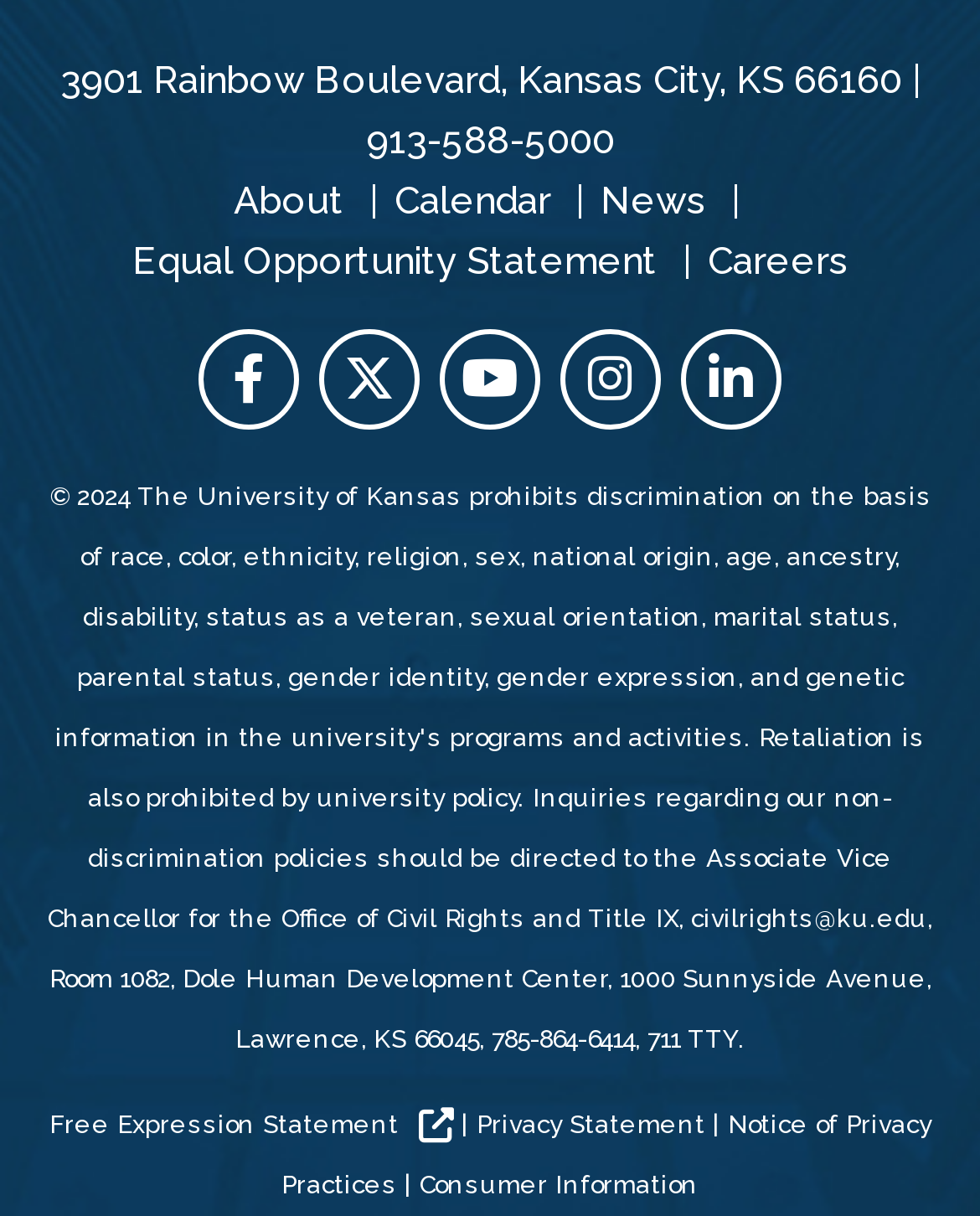Answer the question in a single word or phrase:
What is the phone number to contact?

913-588-5000